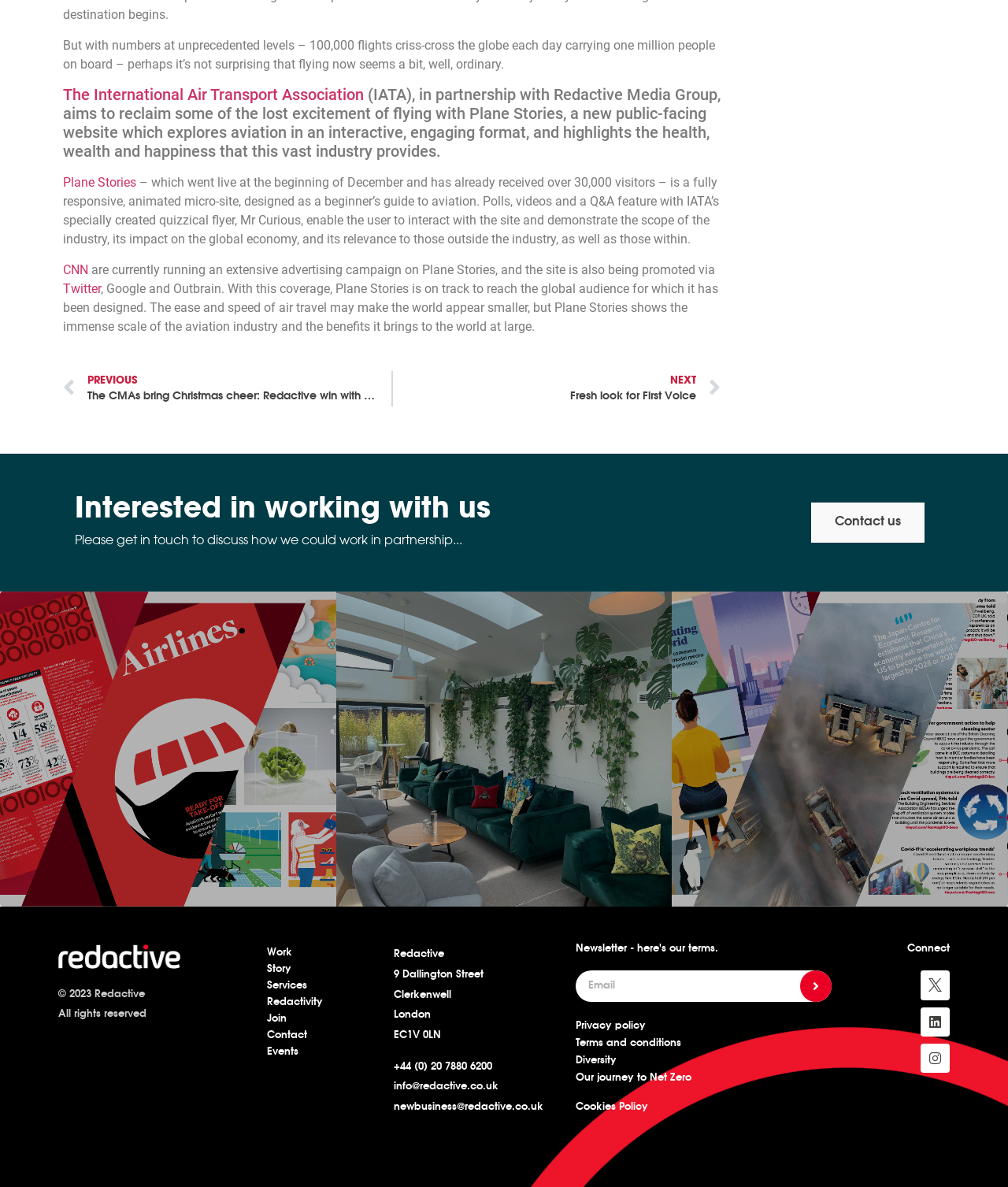Determine the bounding box coordinates of the UI element that matches the following description: "Terms and conditions". The coordinates should be four float numbers between 0 and 1 in the format [left, top, right, bottom].

[0.571, 0.875, 0.675, 0.883]